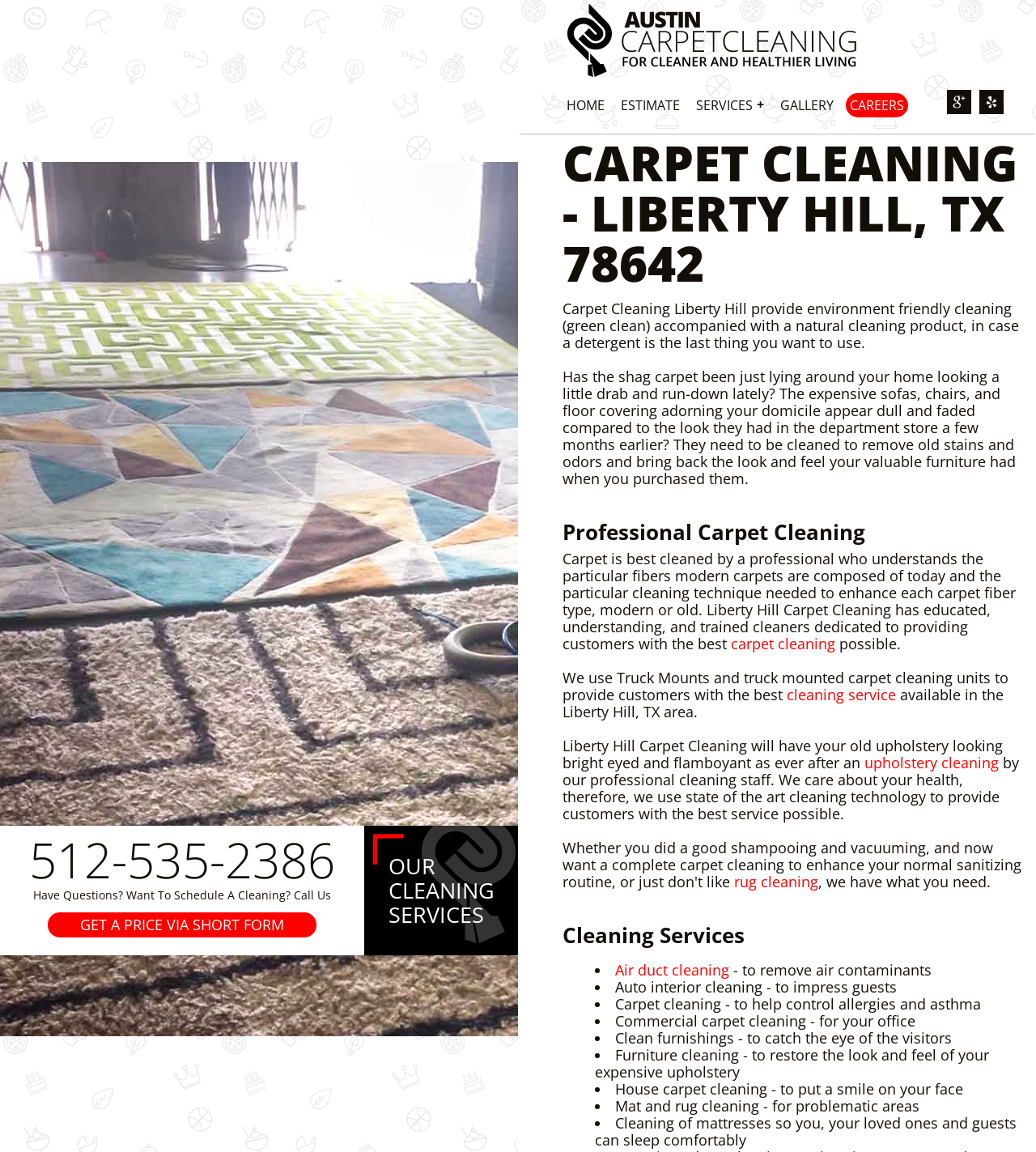What is the phone number to schedule a cleaning?
Please answer the question with as much detail as possible using the screenshot.

I found the phone number by looking at the link with the text 'phone number' and its corresponding static text '512-535-2386'.